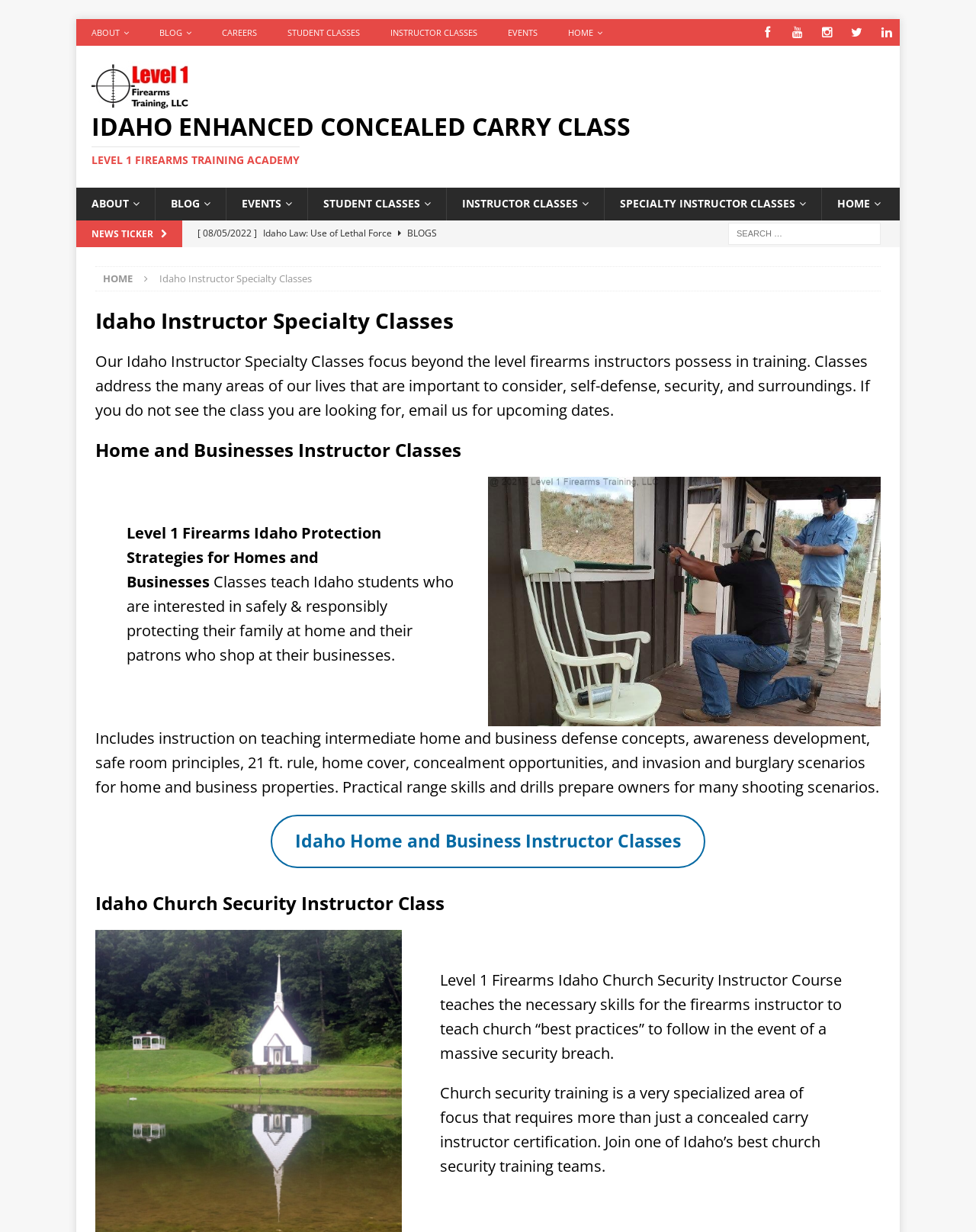Pinpoint the bounding box coordinates of the element that must be clicked to accomplish the following instruction: "Click on ABOUT". The coordinates should be in the format of four float numbers between 0 and 1, i.e., [left, top, right, bottom].

[0.078, 0.015, 0.148, 0.037]